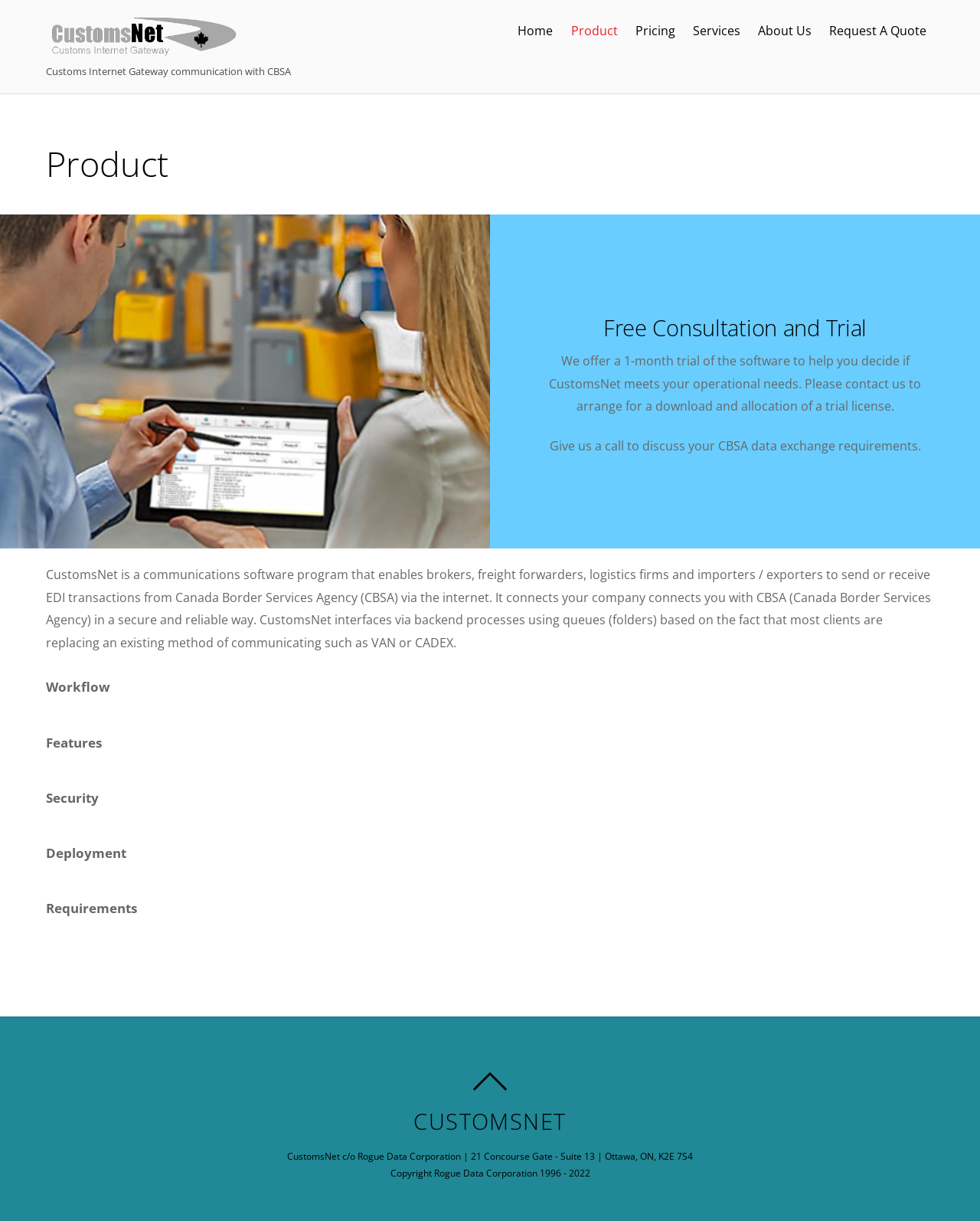Based on the element description "CustomsNet", predict the bounding box coordinates of the UI element.

[0.422, 0.906, 0.578, 0.93]